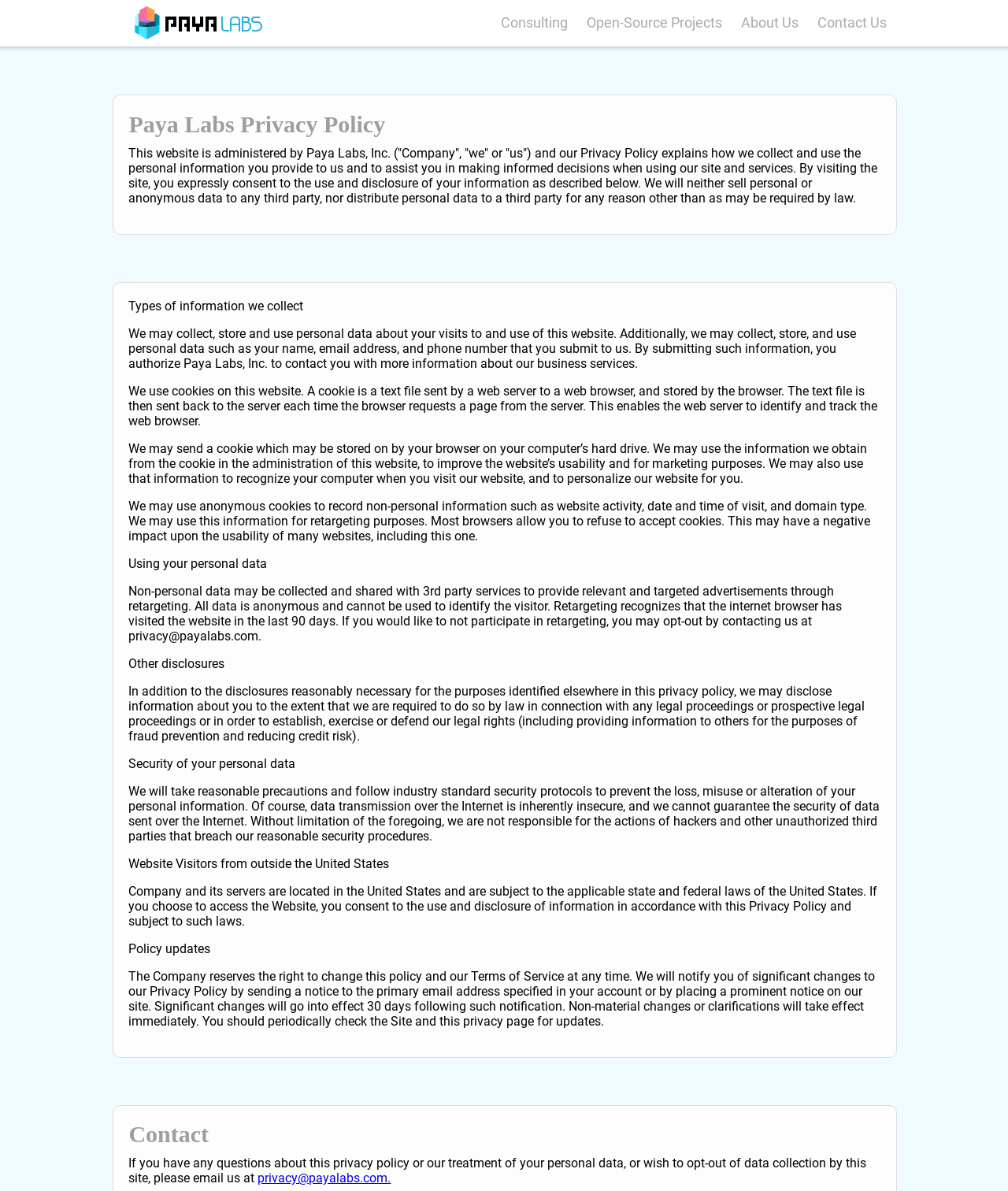What type of information does Paya Labs collect?
Look at the image and provide a detailed response to the question.

According to the webpage, Paya Labs collects personal data such as name, email address, and phone number, as well as anonymous data through cookies, which is used for retargeting purposes.